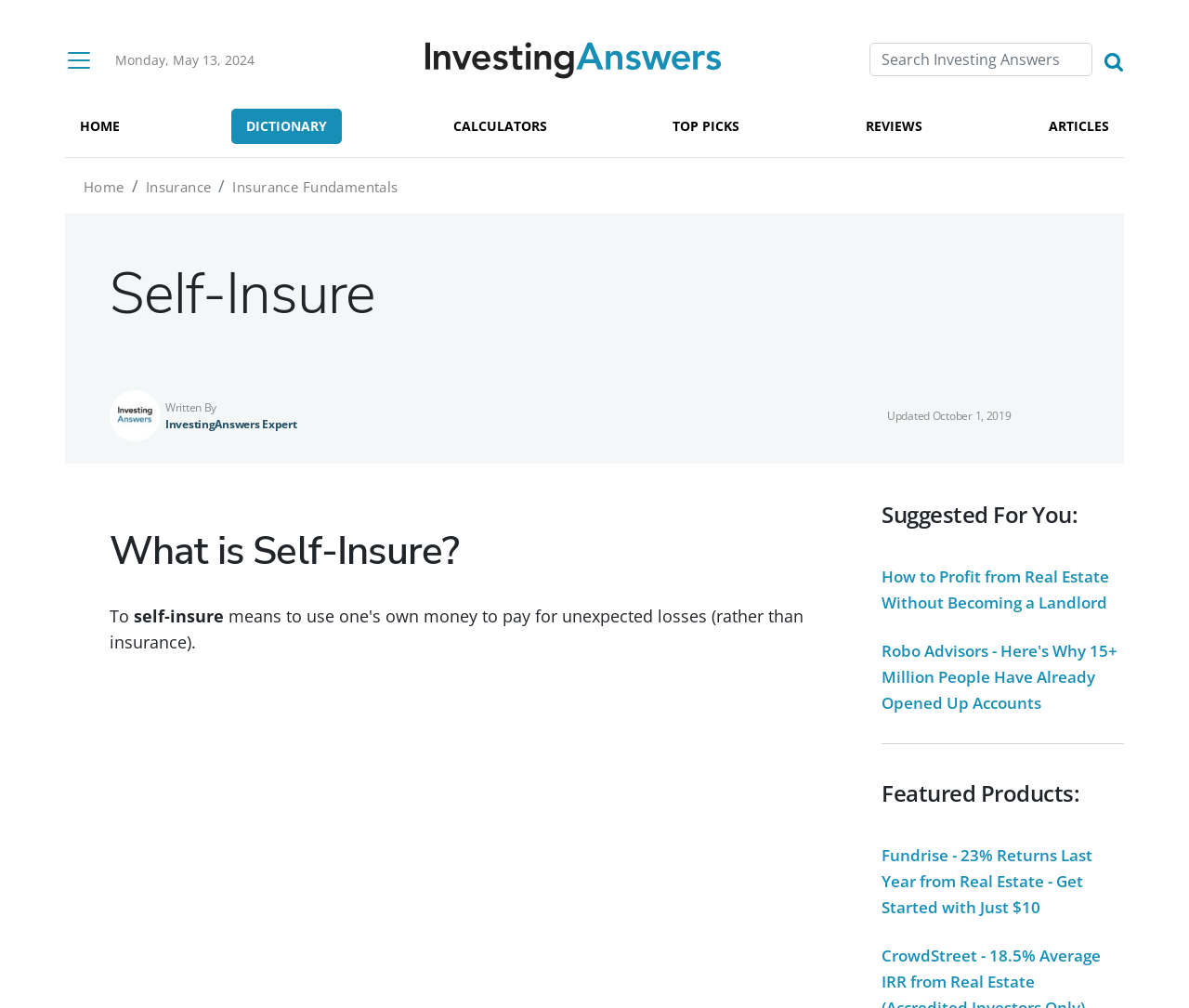Give a detailed account of the webpage, highlighting key information.

The webpage is about the definition and example of self-insuring, with the title "Self-Insure Definition & Example | InvestingAnswers" at the top. On the top-left corner, there is a toggle navigation button. Next to it, the current date "Monday, May 13, 2024" is displayed. 

On the top navigation bar, there are several links, including "Home", "DICTIONARY", "CALCULATORS", "TOP PICKS", "REVIEWS", and "ARTICLES", arranged from left to right. 

Below the navigation bar, there is a search box with a search button on the right side, accompanied by a small search icon. 

The main content area is divided into two sections. On the left side, there is a header section with the title "Self-Insure" in a large font. Below the title, there is a section with the author's information, including a small image, the author's name, and the update date "October 1, 2019". 

On the right side of the main content area, there is a section explaining what self-insuring means, which is "to use one's own money to pay for unexpected losses (rather than insurance)". 

Further down the page, there are two sections. The first section is titled "Suggested For You" and lists two article links. The second section is titled "Featured Products" and lists one product link.